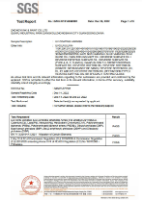Describe all the elements in the image extensively.

The image depicts a formal certificate report from SGS, a well-known inspection, verification, testing, and certification company. The document's date indicates it was issued on March 20, 2020, and contains essential details about the certification related to quality management and safety standards. This certificate underscores the commitment to maintaining high-quality systems and environmental management practices, which aligns with the information provided earlier about Yuwei as a leading manufacturer in the field. The report serves as a testament to the company's adherence to international standards, emphasizing its credibility and expertise in producing on-board monitoring devices. In addition, the presence of the SGS logo affirms the authenticity of the certification, showcasing Yuwei's dedication to excellence and innovation within the industry.